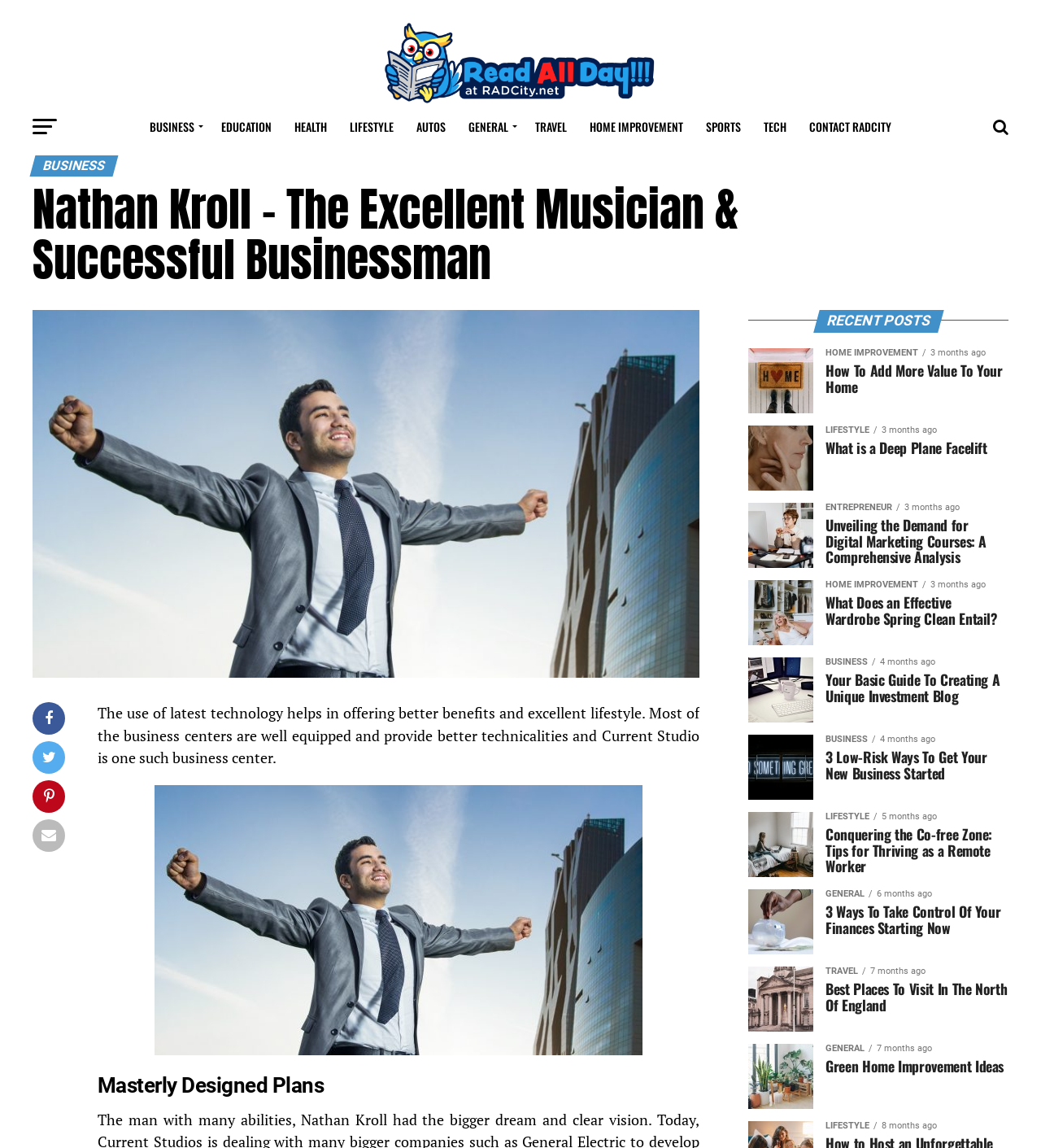Please determine the bounding box coordinates of the element to click on in order to accomplish the following task: "Contact RADCITY". Ensure the coordinates are four float numbers ranging from 0 to 1, i.e., [left, top, right, bottom].

[0.768, 0.093, 0.866, 0.129]